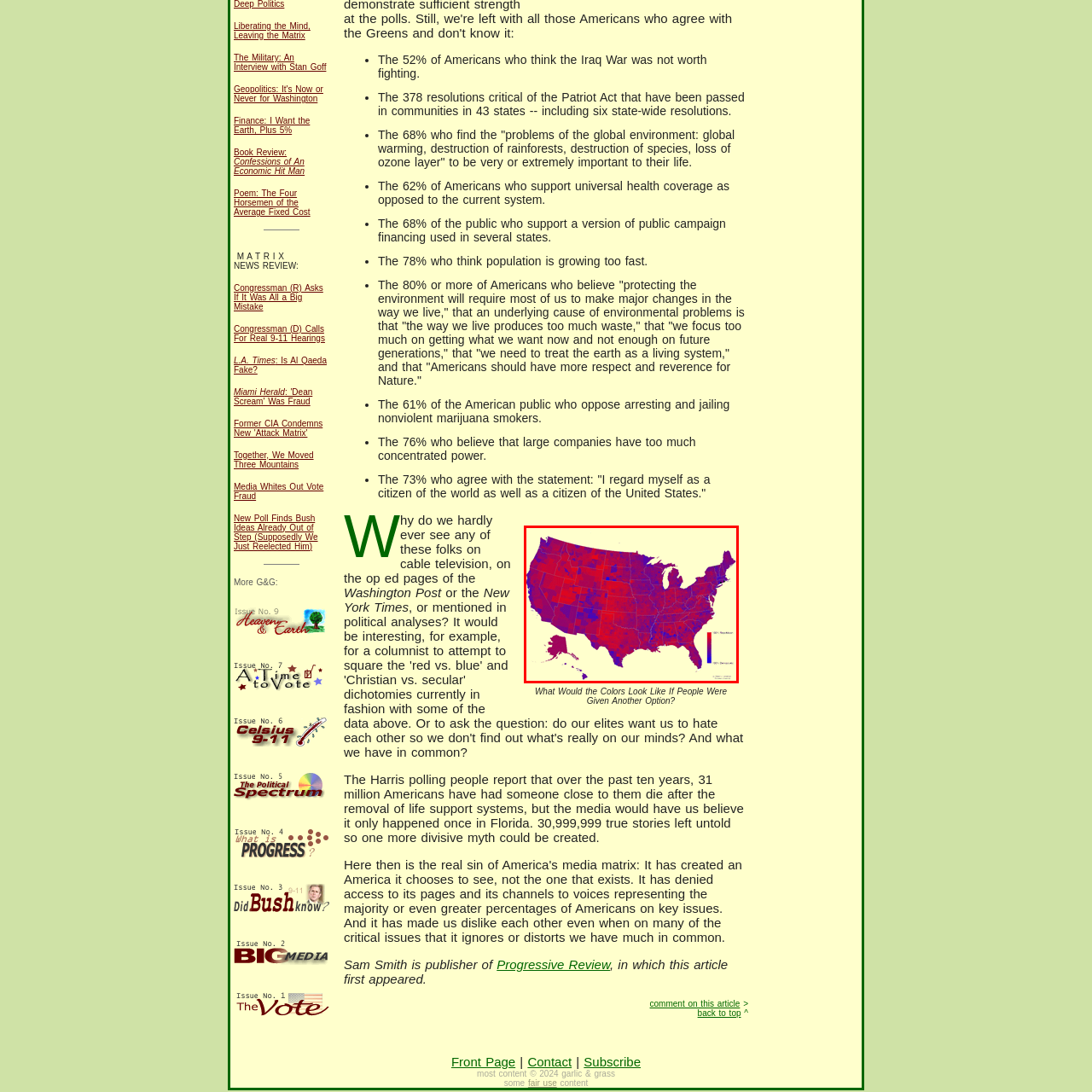Check the content in the red bounding box and reply to the question using a single word or phrase:
What does the map illustrate?

Political divisions